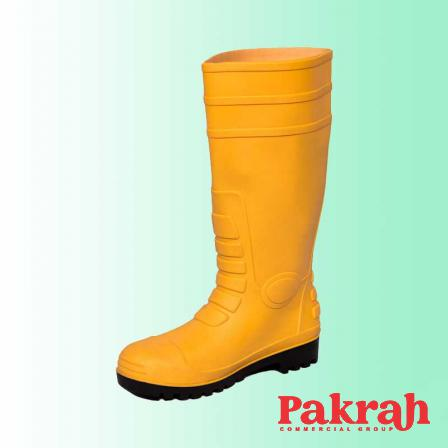Detail everything you observe in the image.

The image showcases a vibrant yellow firefighting safety boot, designed for durability and functionality in high-risk environments. The boot features a knee-high design, ensuring protection and coverage, while its sturdy black sole provides excellent traction and slip resistance. This type of boot is essential for firefighters, offering not only heat insulation and flame resistance but also being waterproof to keep feet dry during demanding situations. The internal structure is engineered for comfort, reducing foot perspiration and enhancing wearability during extended use. The branding "Pakrah" prominently displayed suggests a focus on quality and reliability in firefighting gear. Overall, this boot represents the standard for safety footwear in firefighting, combining innovative materials and ergonomic design to protect professionals in the line of duty.